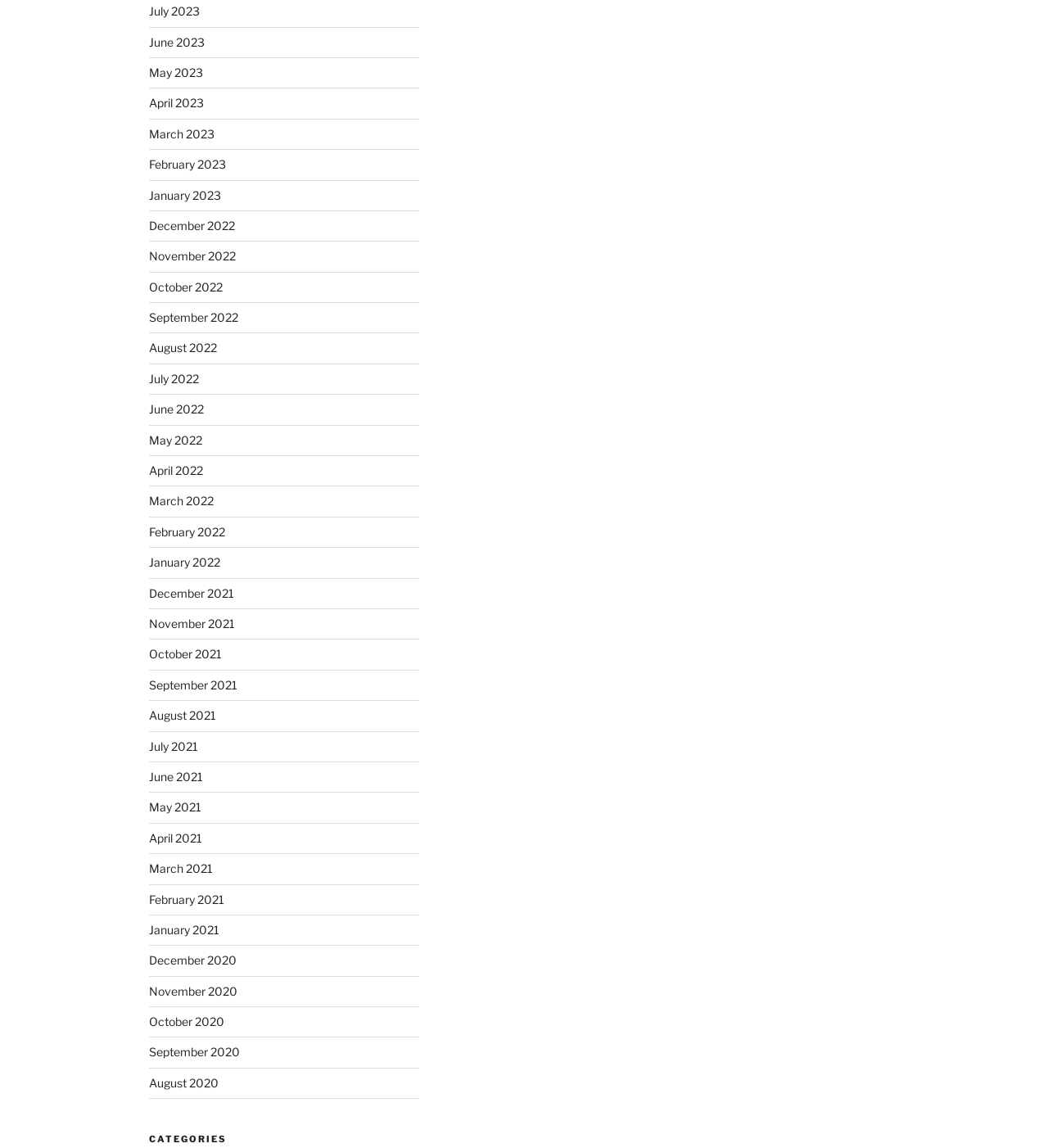Using the information shown in the image, answer the question with as much detail as possible: How many months are listed on the webpage?

I counted the number of links at the top of the webpage, which appear to be a list of months. There are 24 links, each corresponding to a different month, ranging from July 2023 to December 2020.